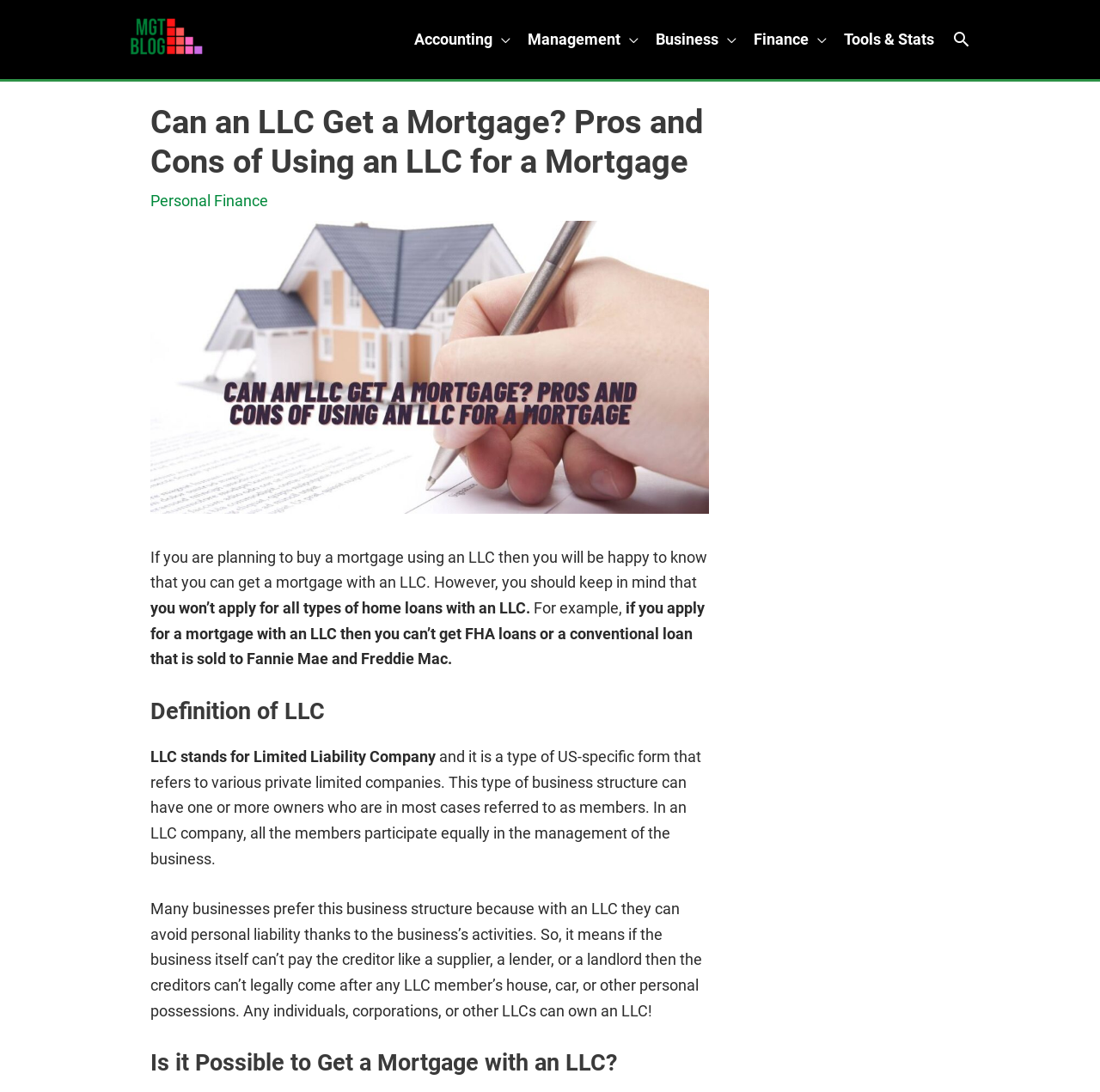Provide the bounding box coordinates of the UI element that matches the description: "Tools & Stats".

[0.771, 0.0, 0.868, 0.072]